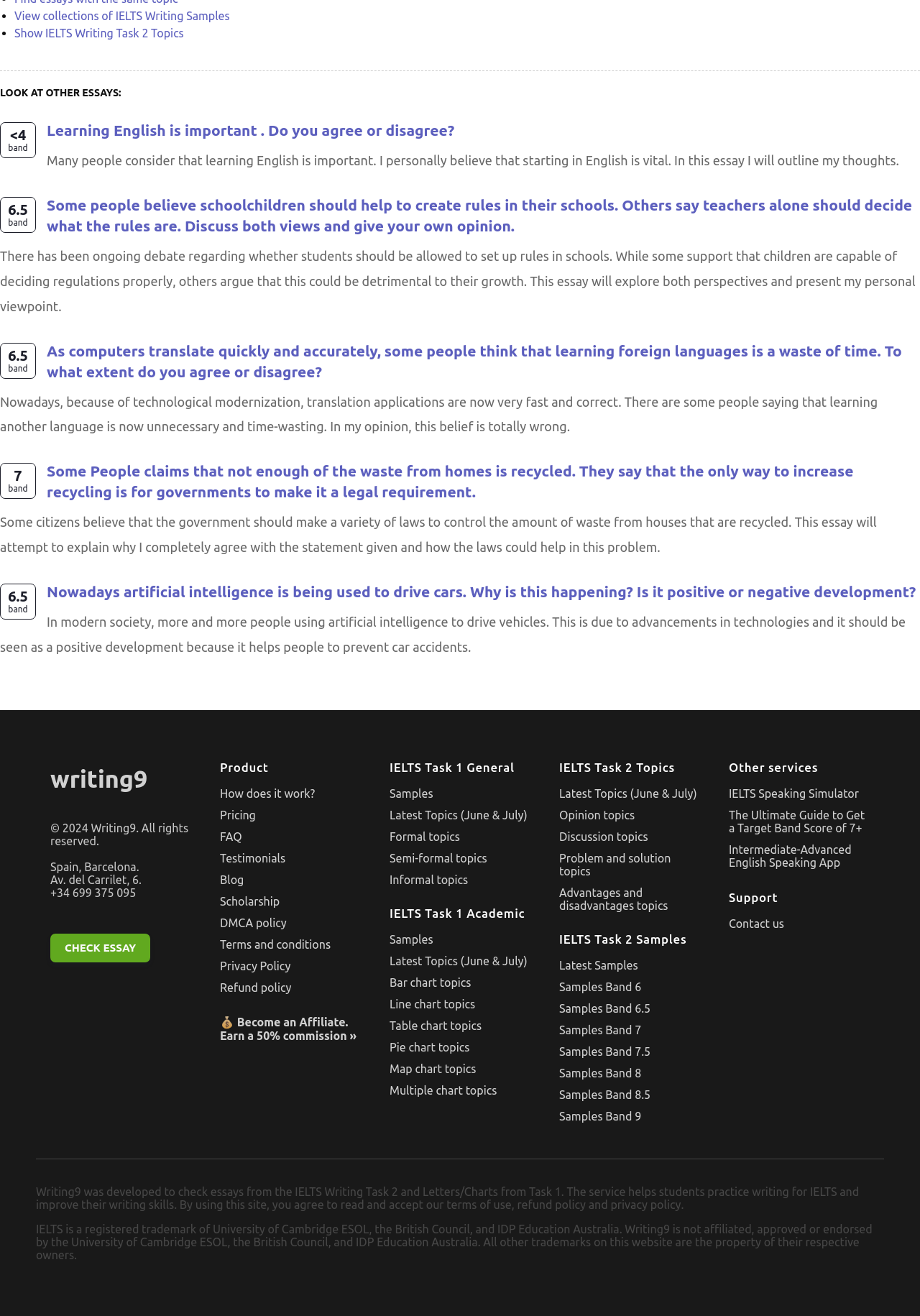Extract the bounding box of the UI element described as: "Bar chart topics".

[0.423, 0.741, 0.577, 0.757]